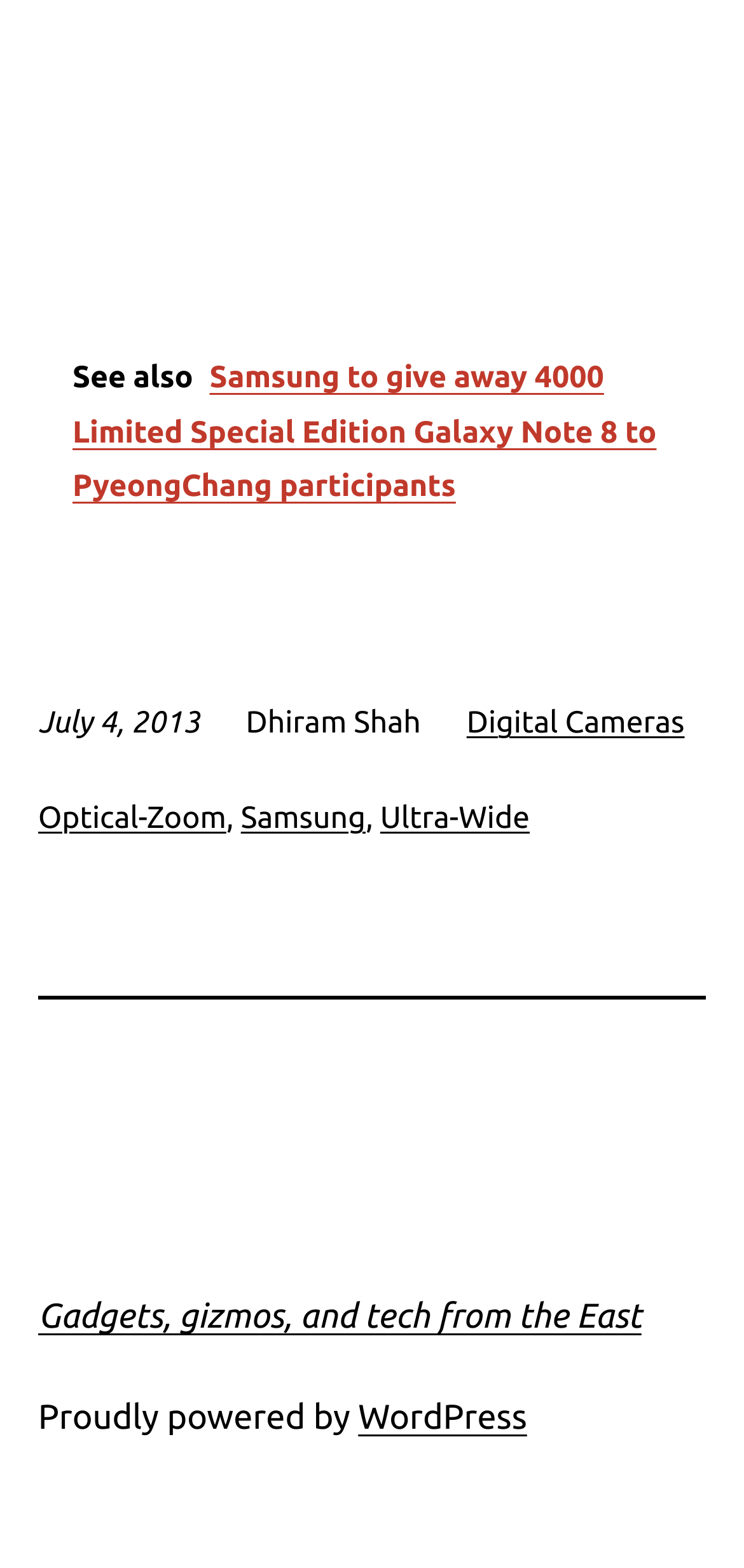What is the date mentioned in the article?
Examine the image and give a concise answer in one word or a short phrase.

July 4, 2013